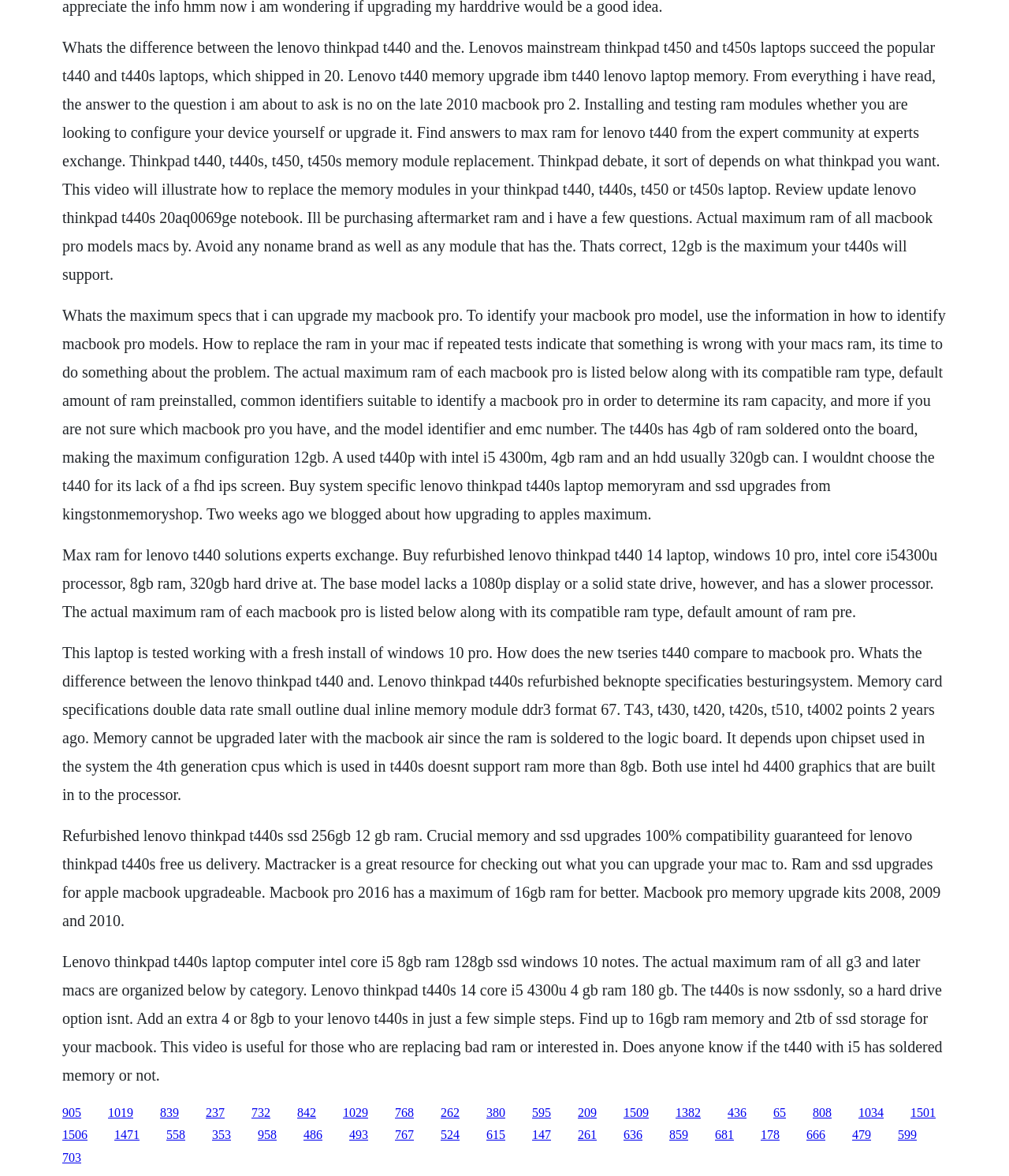Specify the bounding box coordinates of the area to click in order to follow the given instruction: "Click the link to learn how to replace the memory modules in ThinkPad T440, T440s, T450 or T450s laptop."

[0.062, 0.033, 0.932, 0.24]